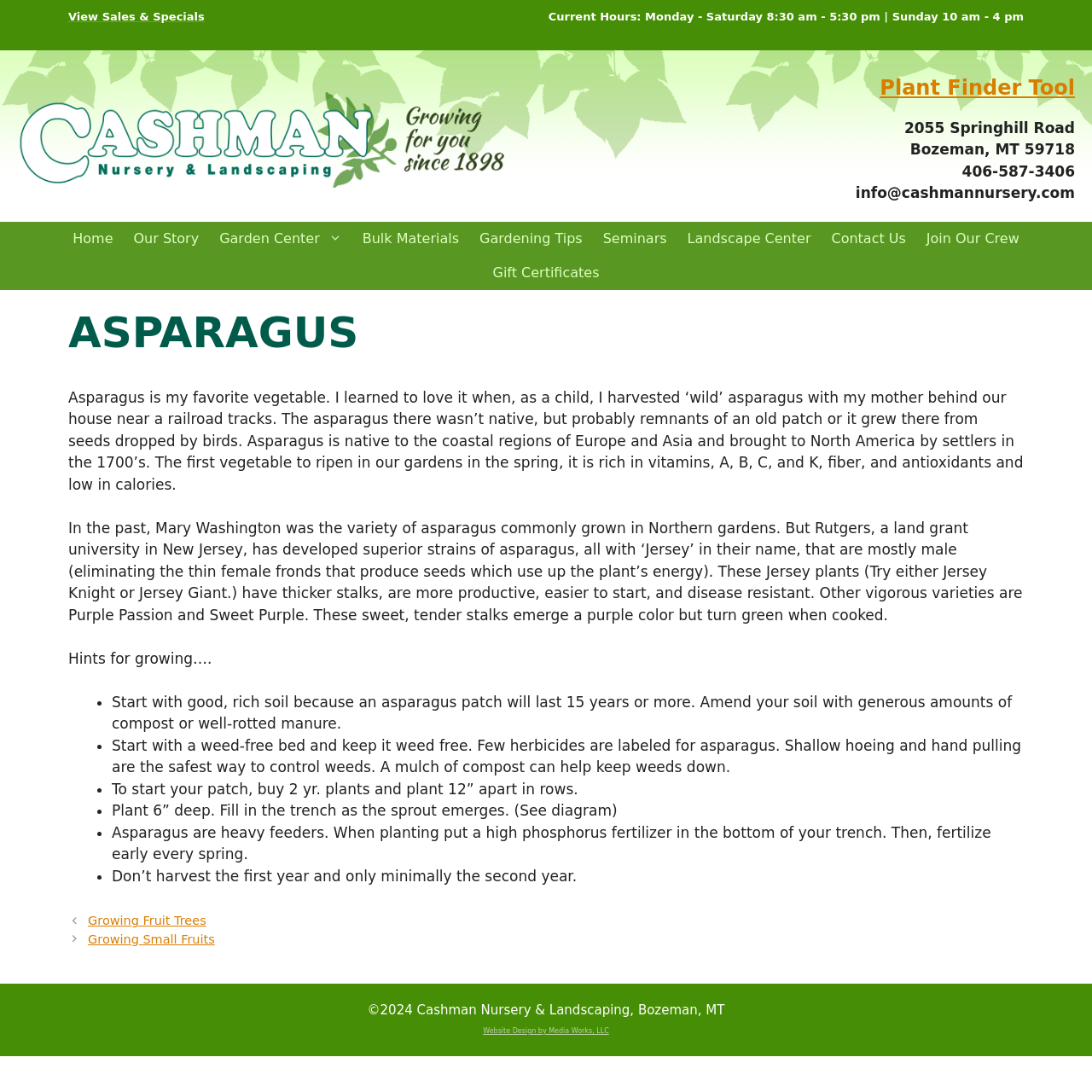What is the address of Cashman Nursery?
Provide an in-depth and detailed explanation in response to the question.

I found the address of Cashman Nursery by looking at the static text elements that say '2055 Springhill Road' and 'Bozeman, MT 59718'.